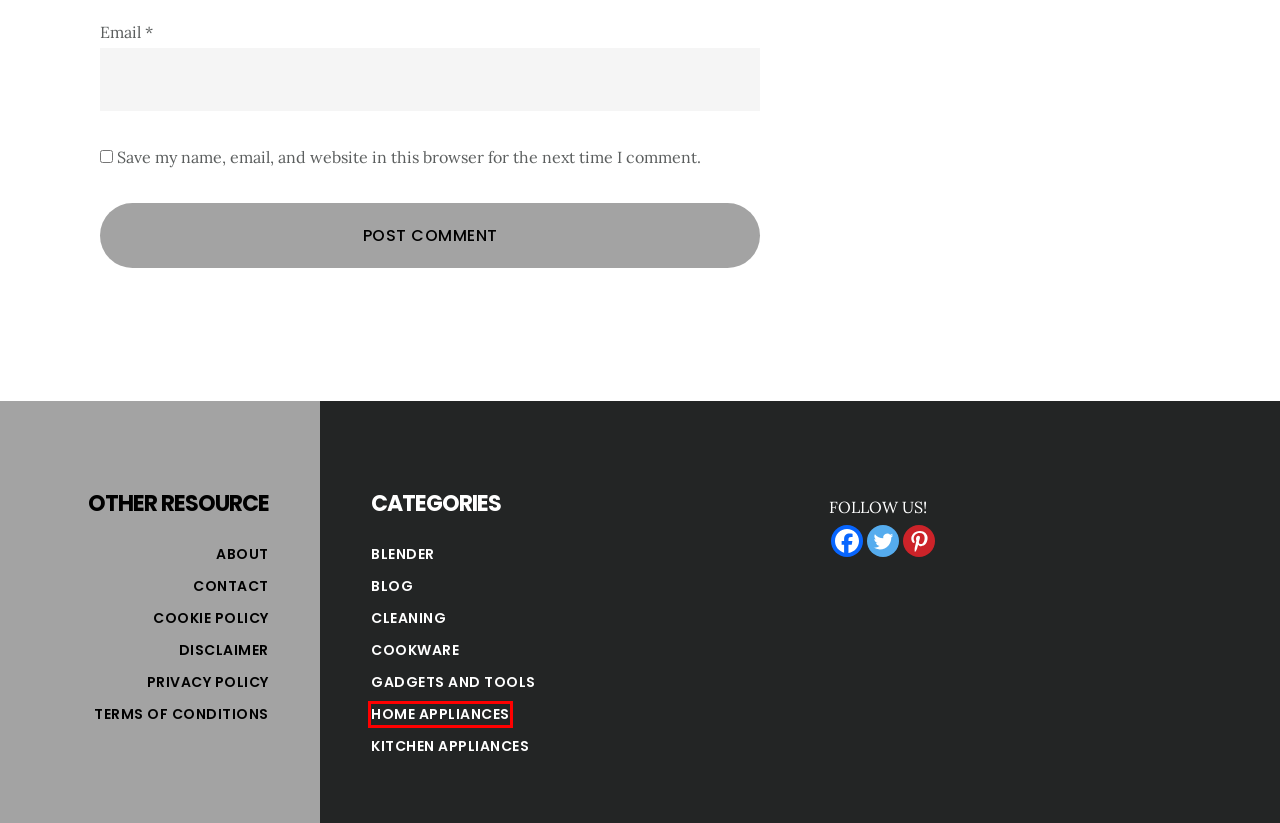Inspect the screenshot of a webpage with a red rectangle bounding box. Identify the webpage description that best corresponds to the new webpage after clicking the element inside the bounding box. Here are the candidates:
A. Terms of Conditions - Kitchen Rank
B. Home Appliances Archives - Kitchen Rank
C. Cookie Policy - Kitchen Rank
D. About - Kitchen Rank
E. Gadgets and Tools Archives - Kitchen Rank
F. Disclaimer - Kitchen Rank
G. Contact - Kitchen Rank
H. Privacy Policy - Kitchen Rank

B